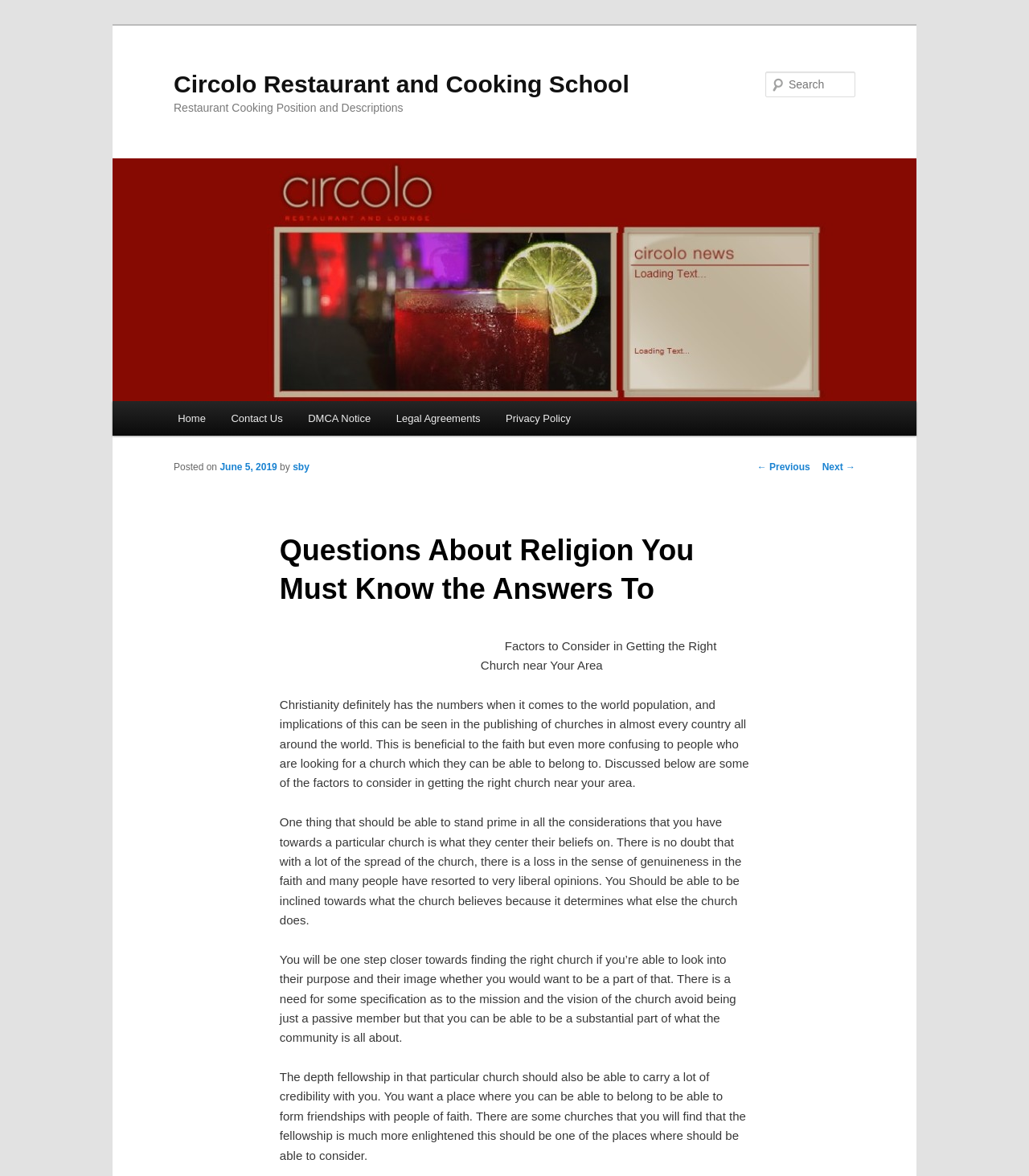Locate and extract the headline of this webpage.

Circolo Restaurant and Cooking School